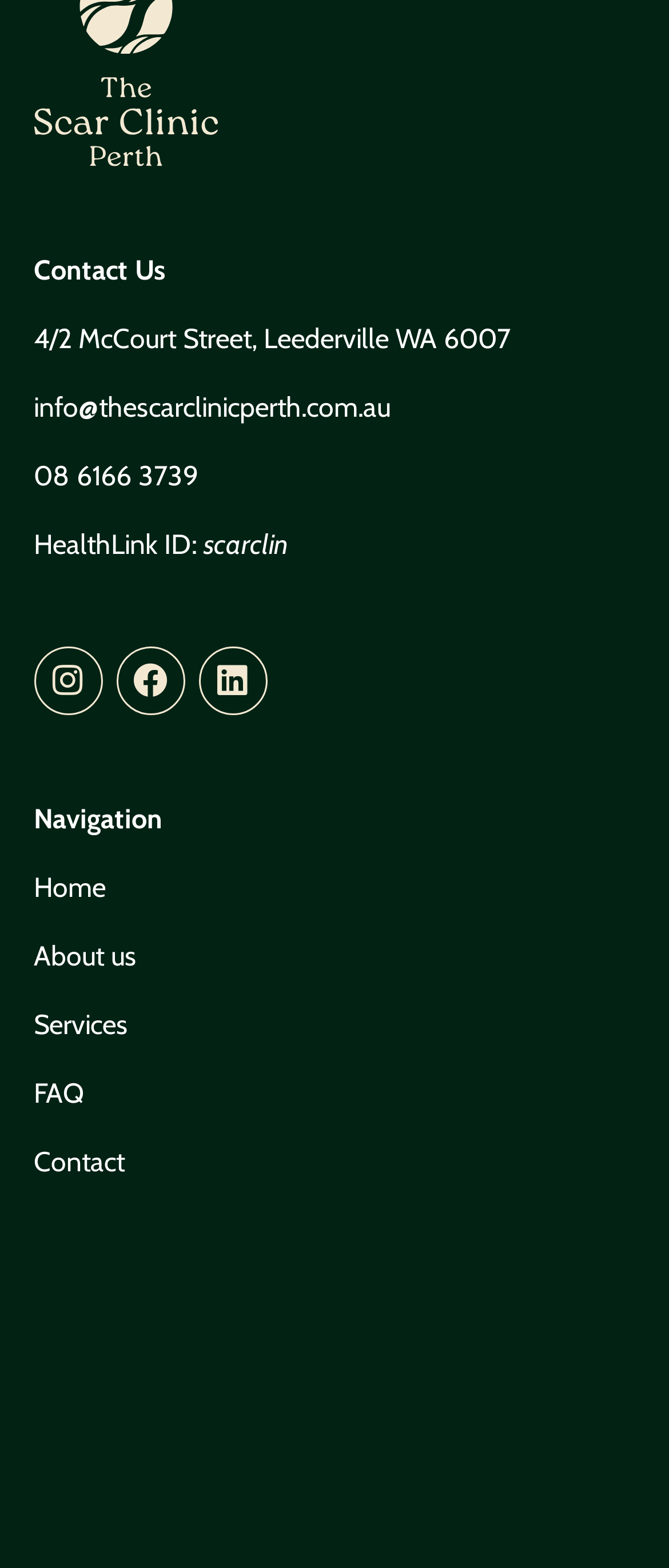What is the clinic's phone number?
Based on the image, respond with a single word or phrase.

08 6166 3739